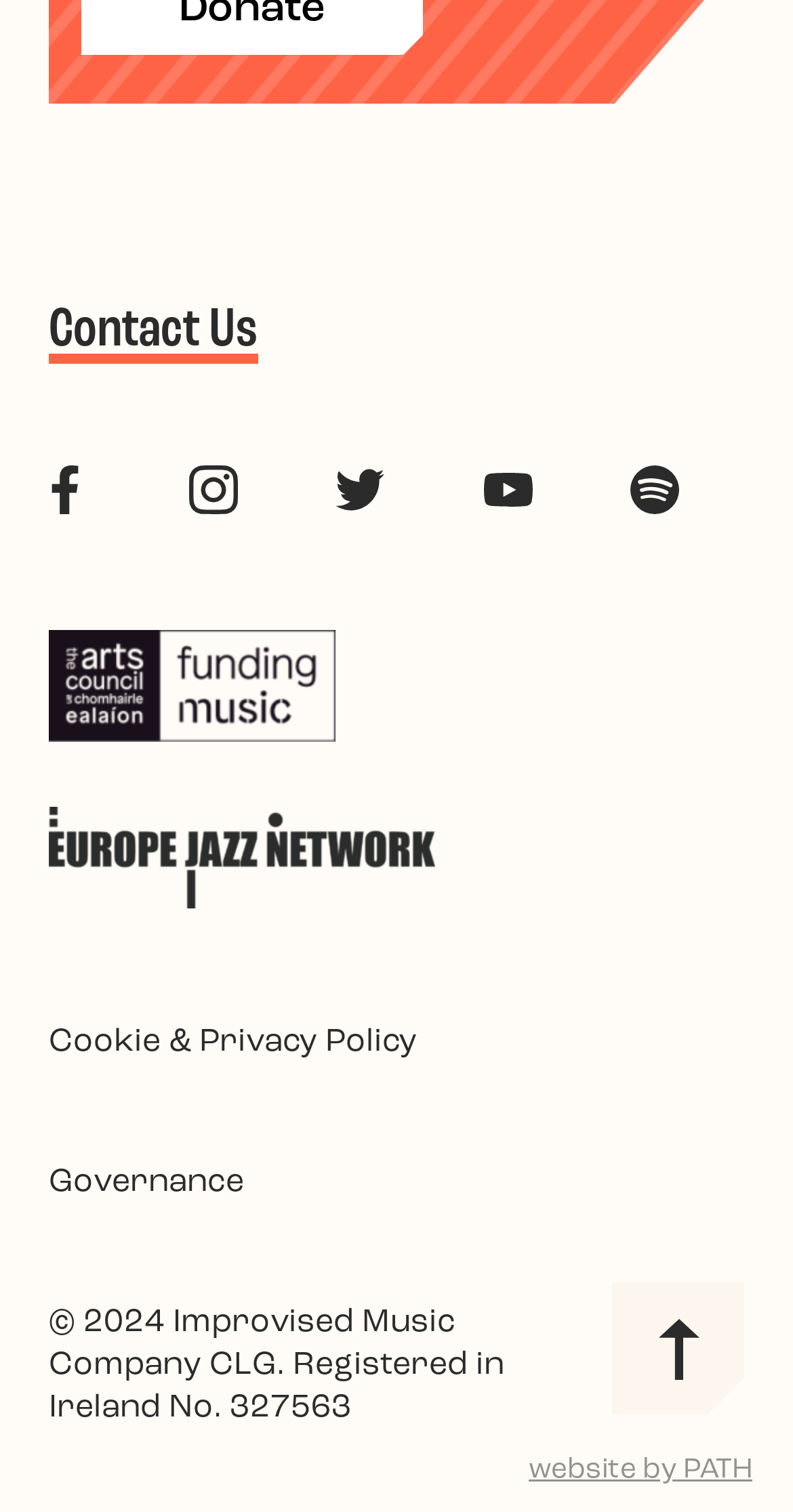Given the element description Cookie & Privacy Policy, specify the bounding box coordinates of the corresponding UI element in the format (top-left x, top-left y, bottom-right x, bottom-right y). All values must be between 0 and 1.

[0.062, 0.676, 0.526, 0.705]